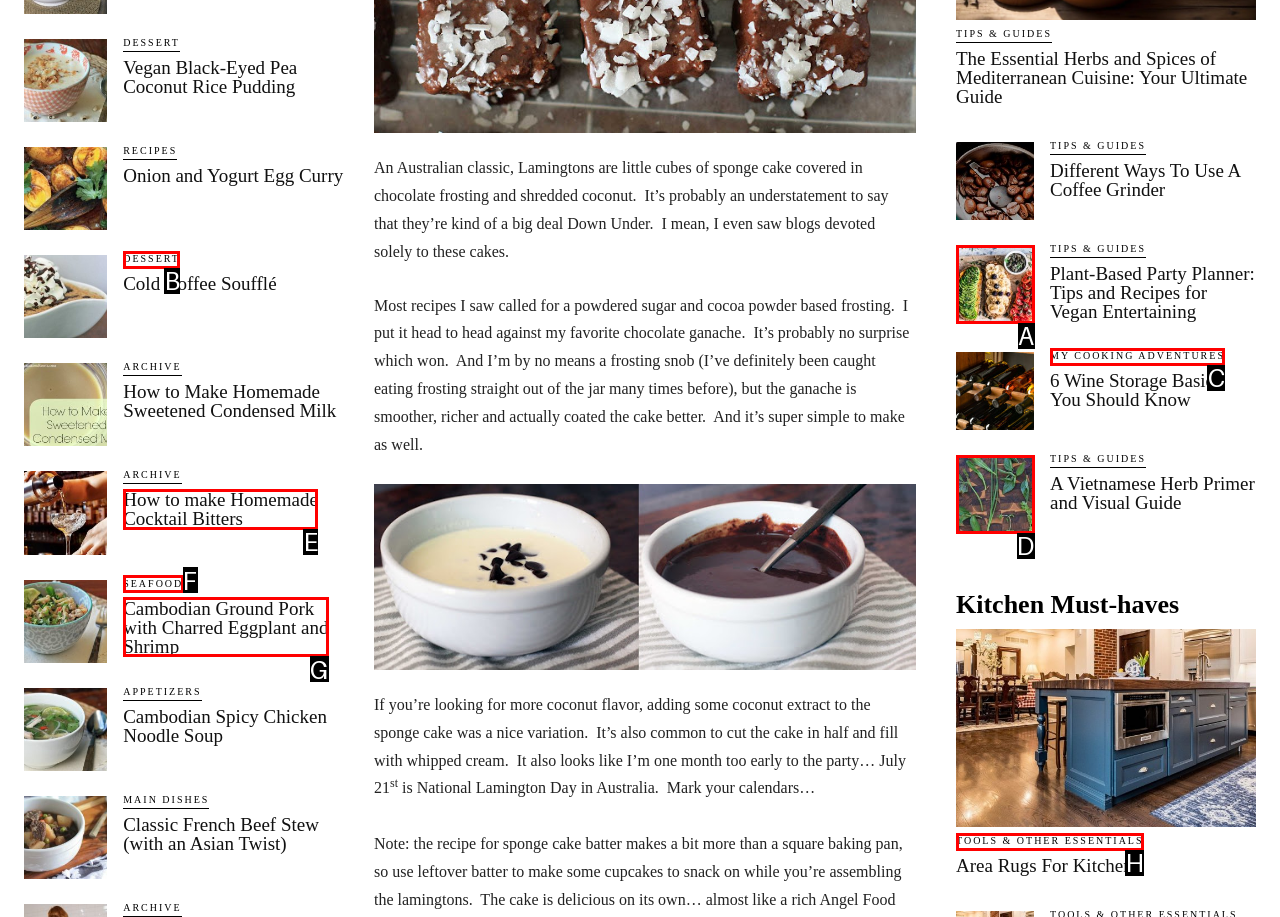Identify the HTML element that matches the description: Tools & Other Essentials. Provide the letter of the correct option from the choices.

H